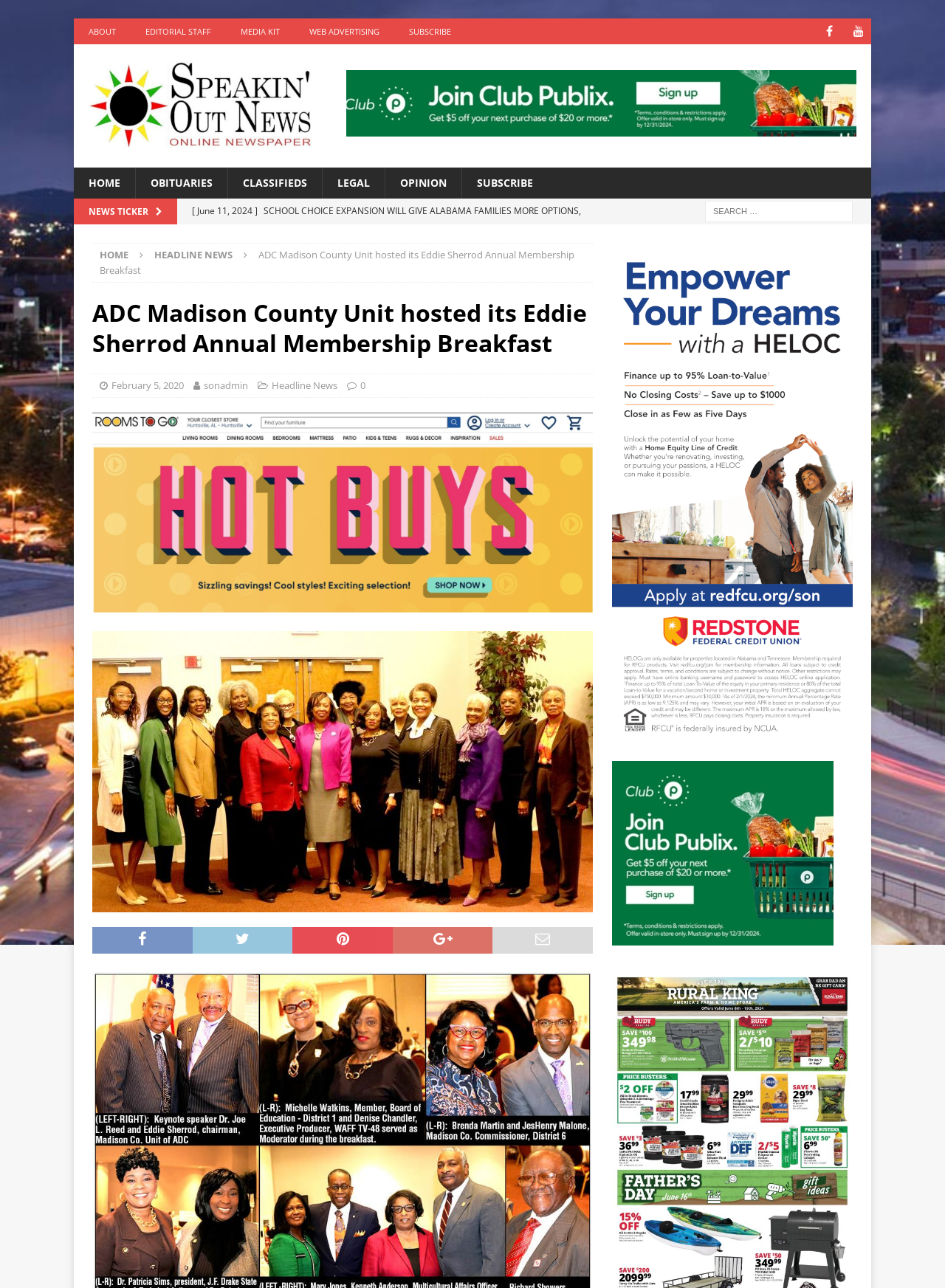Provide an in-depth caption for the webpage.

This webpage appears to be a news website, with a focus on local news and events. At the top of the page, there is a navigation menu with links to various sections, including "ABOUT", "EDITORIAL STAFF", "MEDIA KIT", "WEB ADVERTISING", and "SUBSCRIBE". Additionally, there are social media links to Facebook and YouTube.

Below the navigation menu, there is a large section dedicated to news articles. The articles are listed in a vertical column, with each article featuring a headline, a brief summary, and a link to read more. The articles appear to be categorized by date, with the most recent articles at the top.

To the right of the news articles, there is a smaller section with a search bar and links to other sections of the website, including "HOME" and "HEADLINE NEWS". There is also a large image or graphic element in this section, which may be an advertisement or a visual element related to the news articles.

At the bottom of the page, there is another section with links to additional news articles, as well as a section with a large image or graphic element, which may be an advertisement.

The webpage also features several advertisements, including a large banner ad at the top of the page and smaller ads scattered throughout the page.